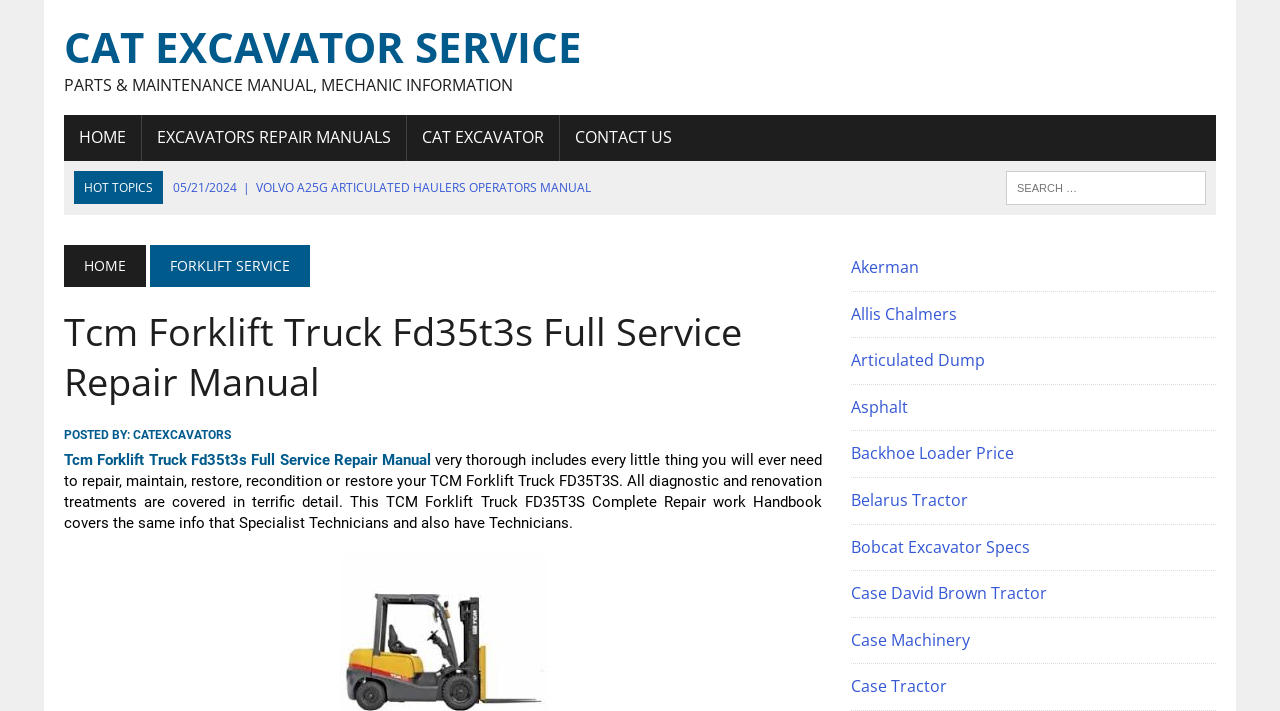What is the category of the 'CAT EXCAVATOR SERVICE' link?
Look at the image and answer with only one word or phrase.

EXCAVATORS REPAIR MANUALS